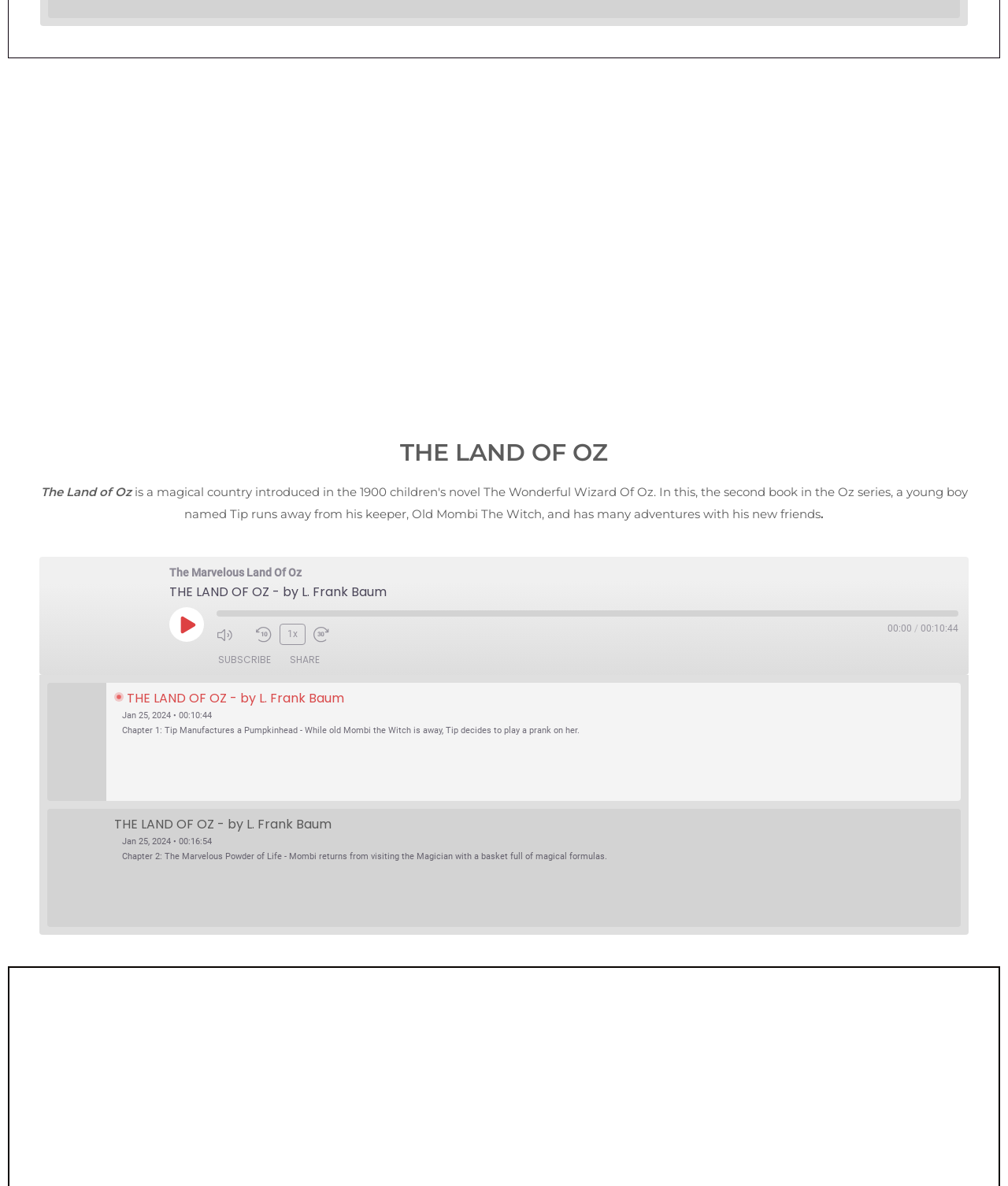Find the bounding box of the element with the following description: "Fast Forward 30 seconds". The coordinates must be four float numbers between 0 and 1, formatted as [left, top, right, bottom].

[0.311, 0.528, 0.342, 0.542]